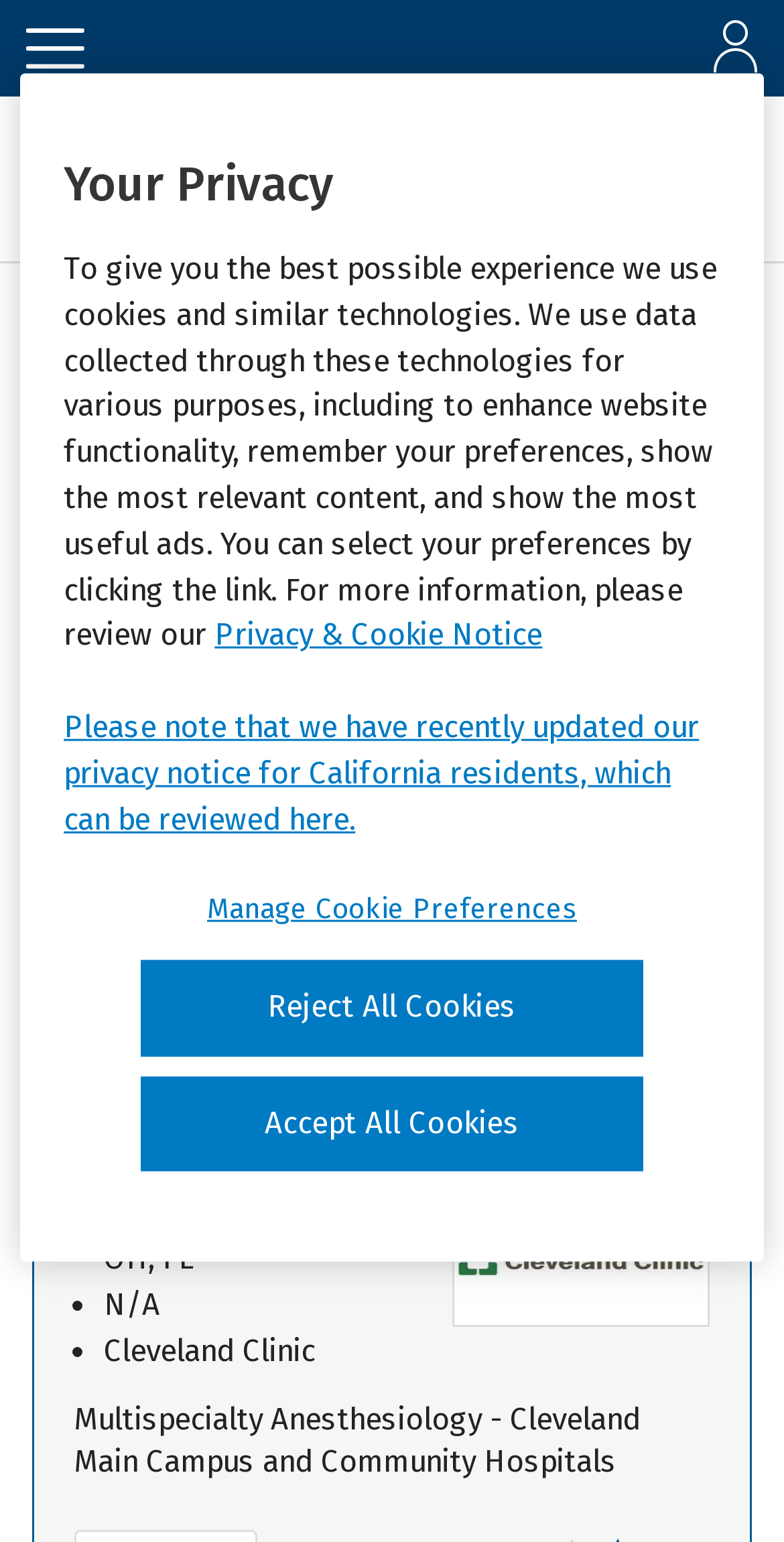Locate the bounding box coordinates of the element to click to perform the following action: 'View job details'. The coordinates should be given as four float values between 0 and 1, in the form of [left, top, right, bottom].

[0.094, 0.664, 0.74, 0.759]